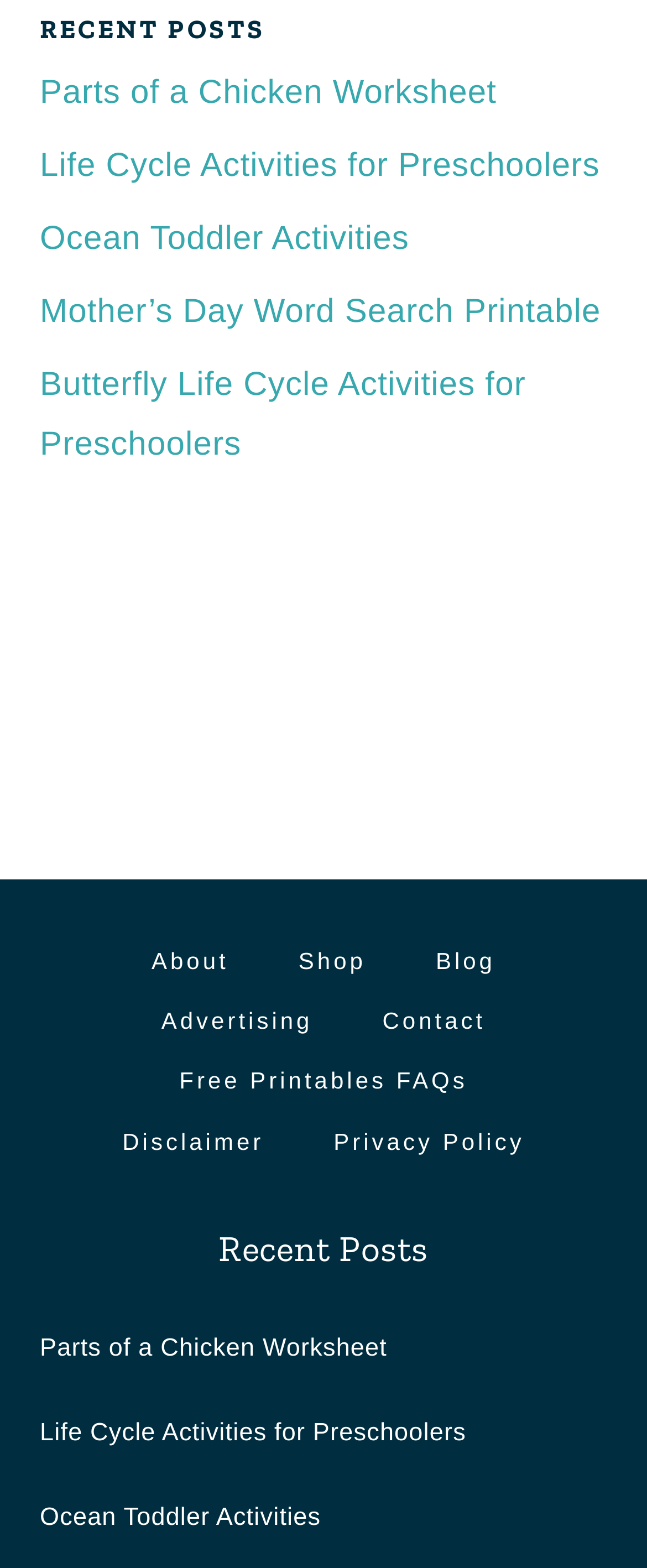Based on the image, provide a detailed and complete answer to the question: 
What is the topic of the first recent post?

I looked at the first link under the 'RECENT POSTS' heading, which is 'Parts of a Chicken Worksheet'.